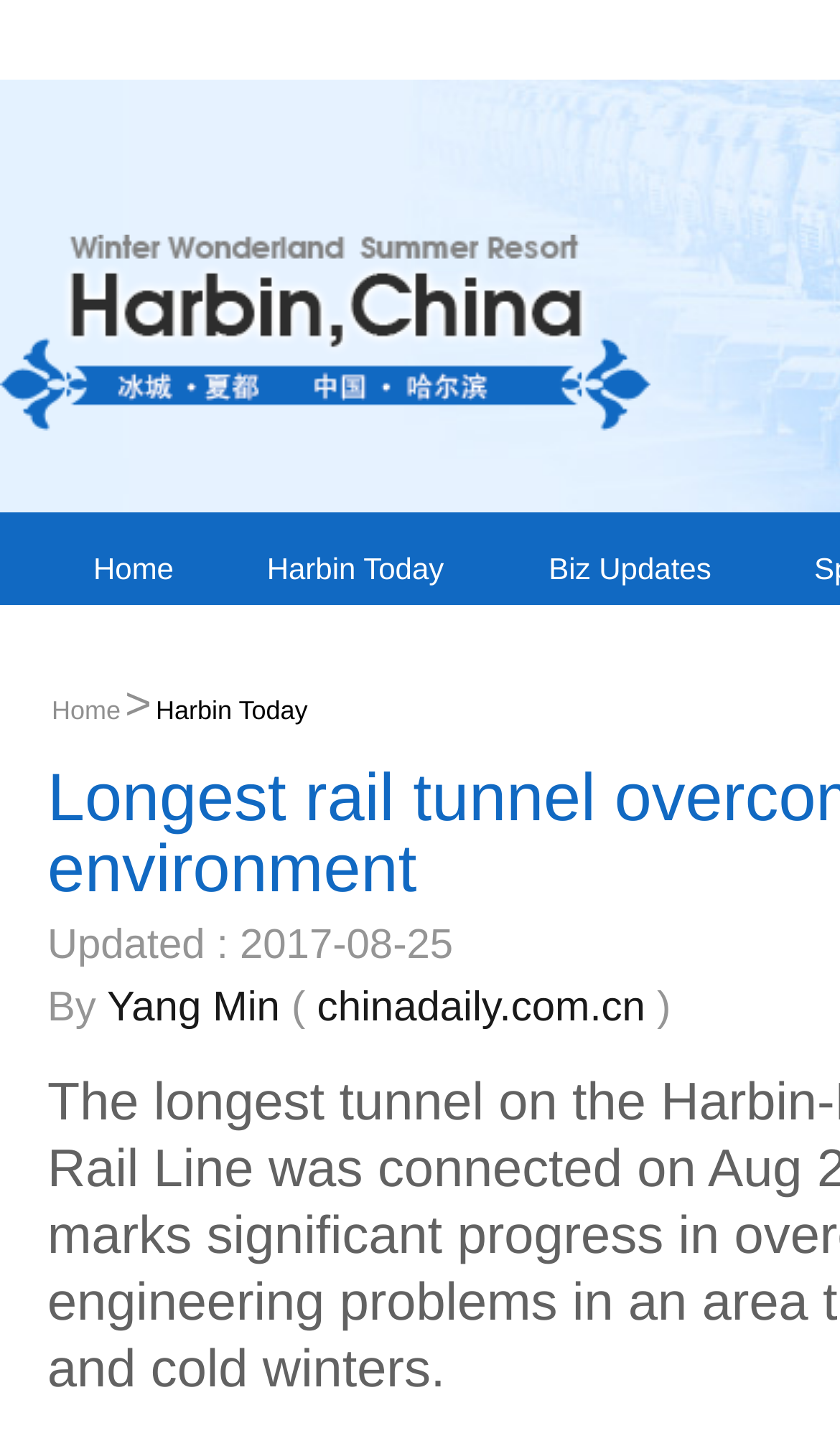Respond with a single word or phrase to the following question:
What is the source of the article?

chinadaily.com.cn